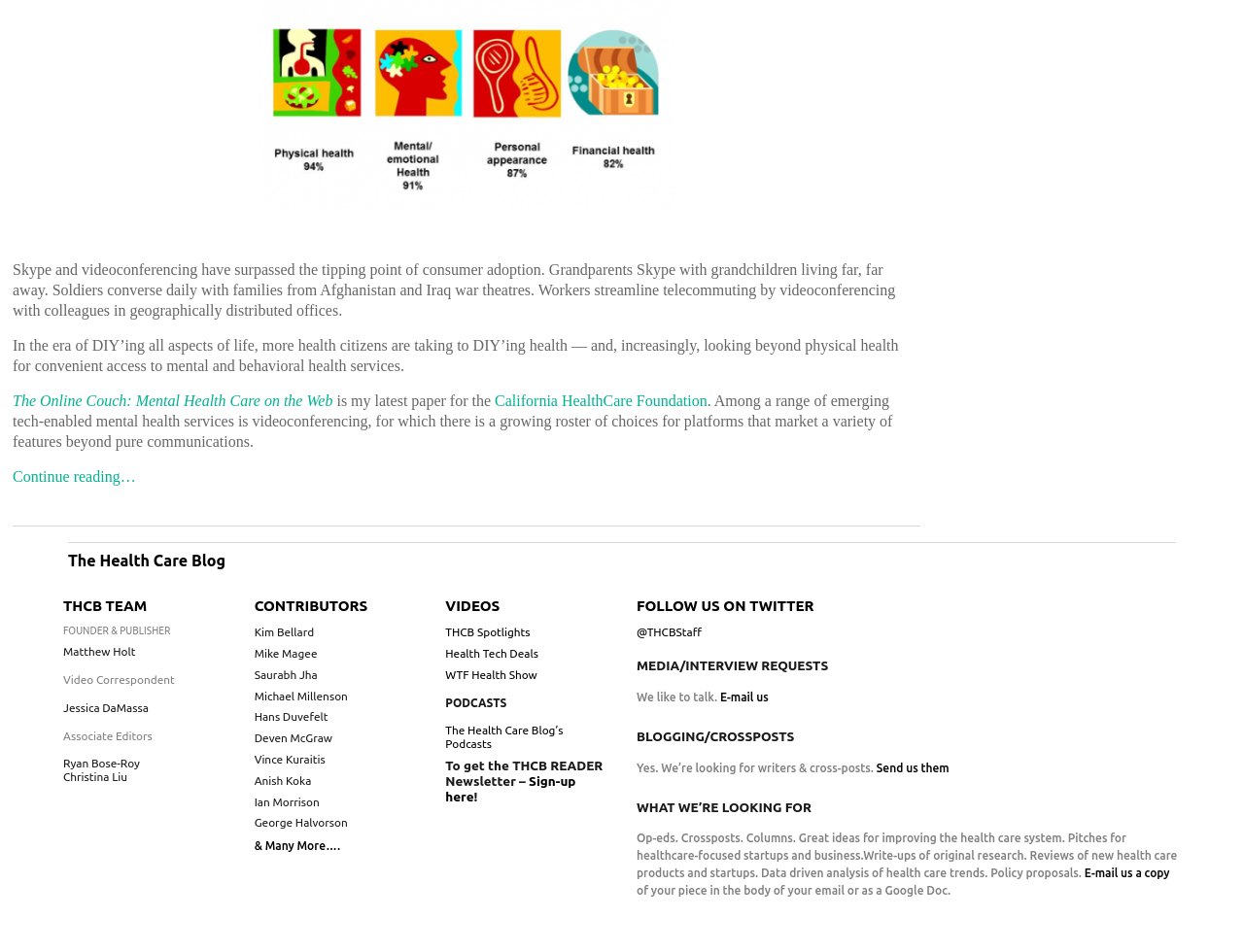Please identify the bounding box coordinates of the area that needs to be clicked to fulfill the following instruction: "Continue reading the article."

[0.01, 0.492, 0.109, 0.509]